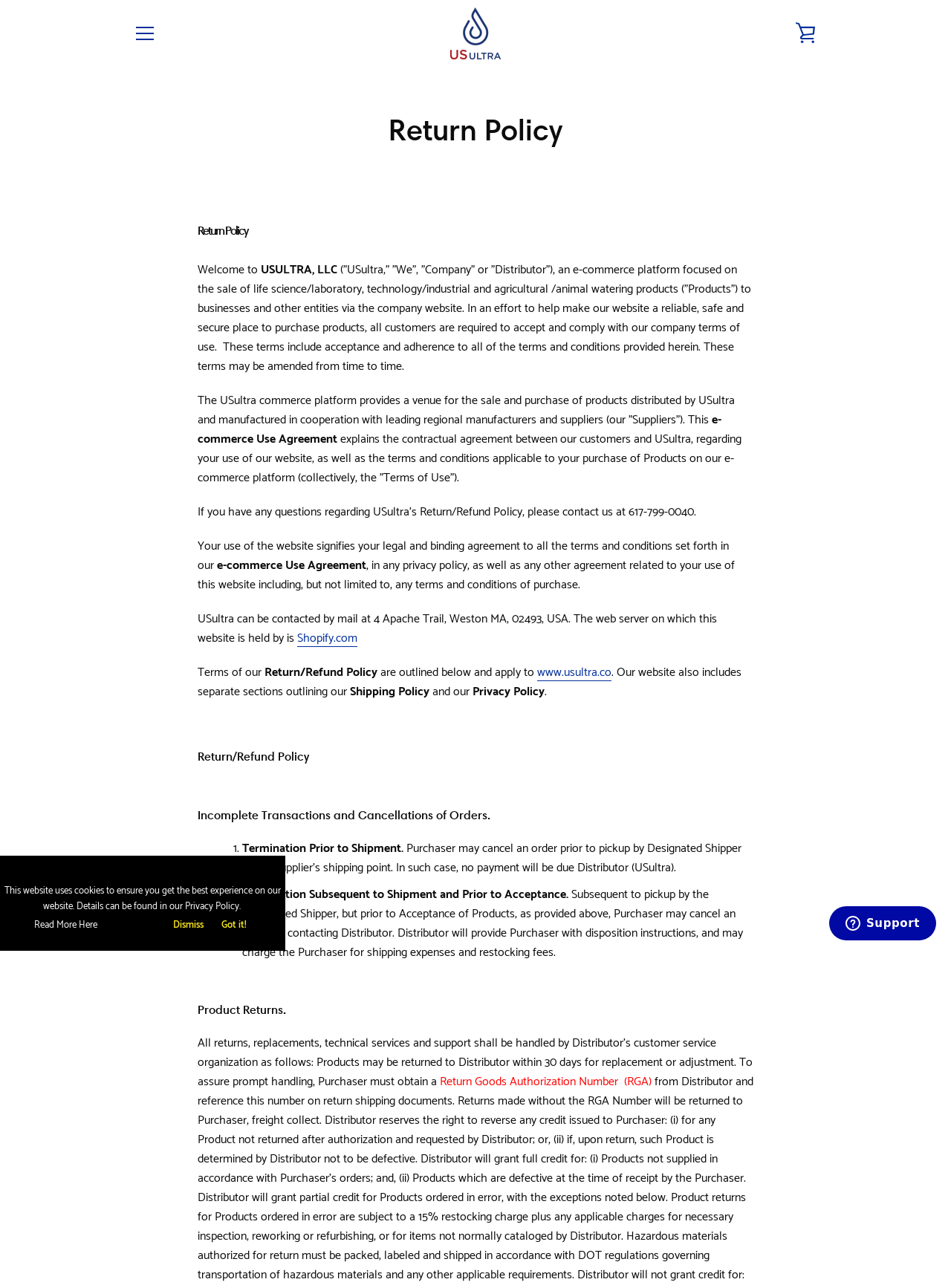Identify the bounding box coordinates of the part that should be clicked to carry out this instruction: "Click the MENU button".

[0.133, 0.012, 0.172, 0.04]